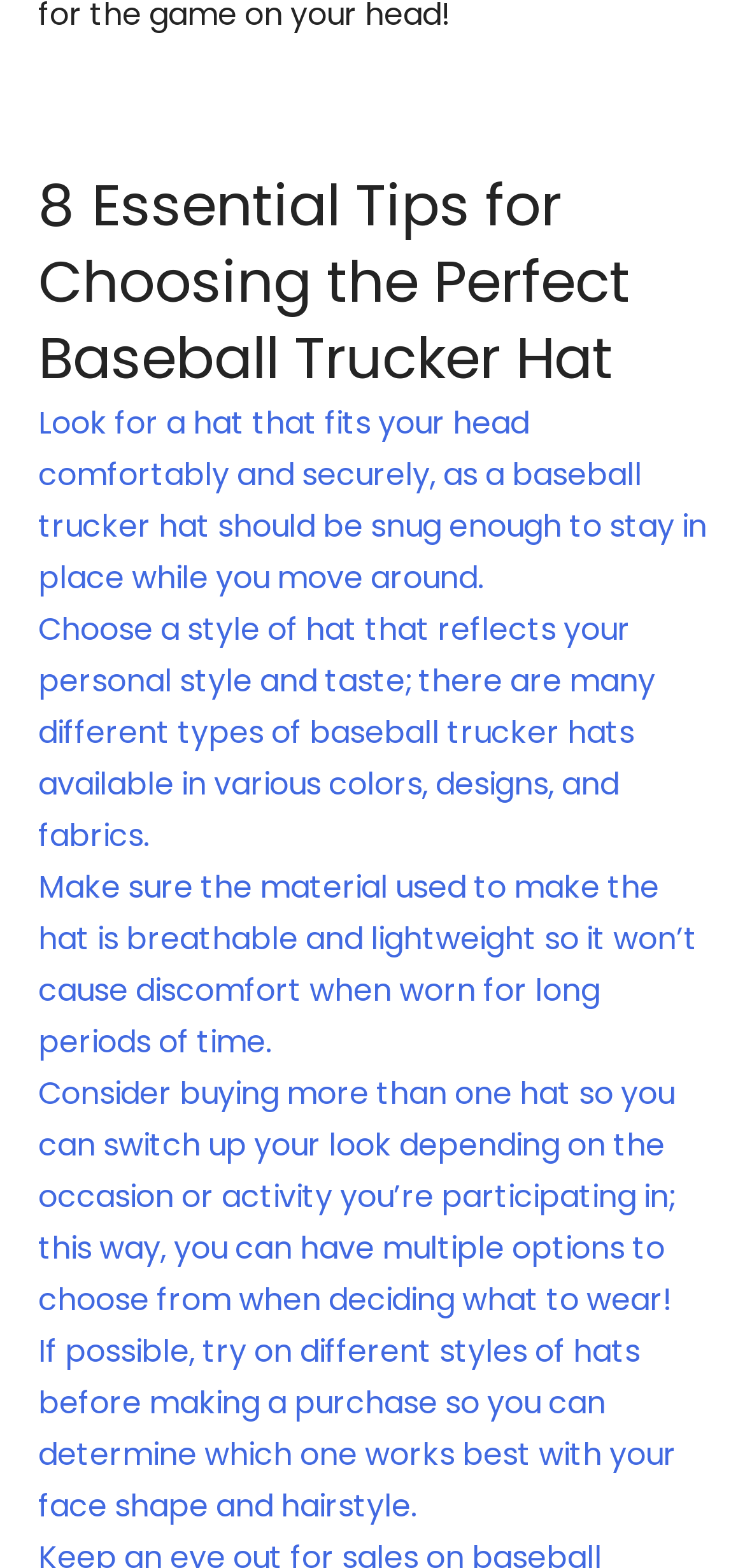Please provide a brief answer to the following inquiry using a single word or phrase:
What is the main topic of this webpage?

Baseball Trucker Hat